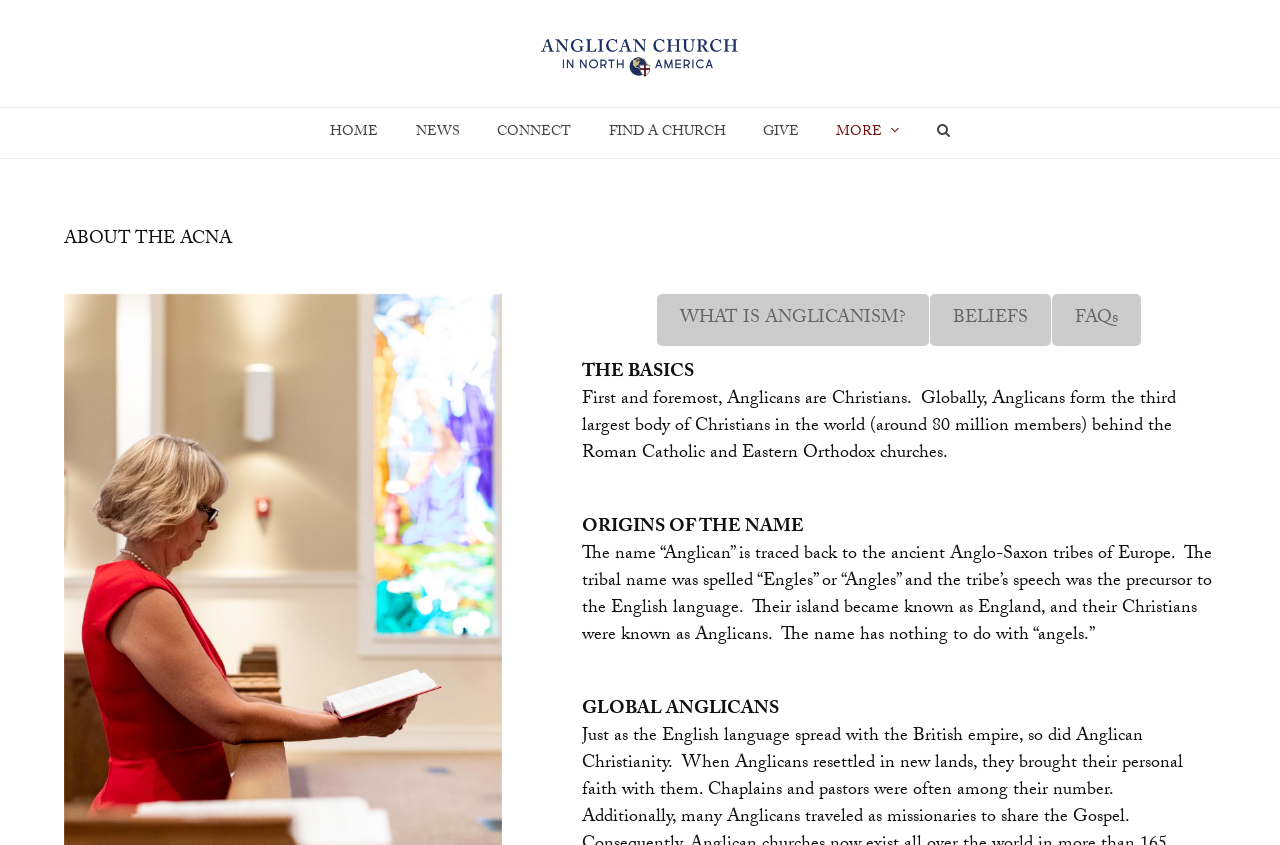Locate the bounding box of the UI element defined by this description: "FIND A CHURCH". The coordinates should be given as four float numbers between 0 and 1, formatted as [left, top, right, bottom].

[0.463, 0.128, 0.579, 0.187]